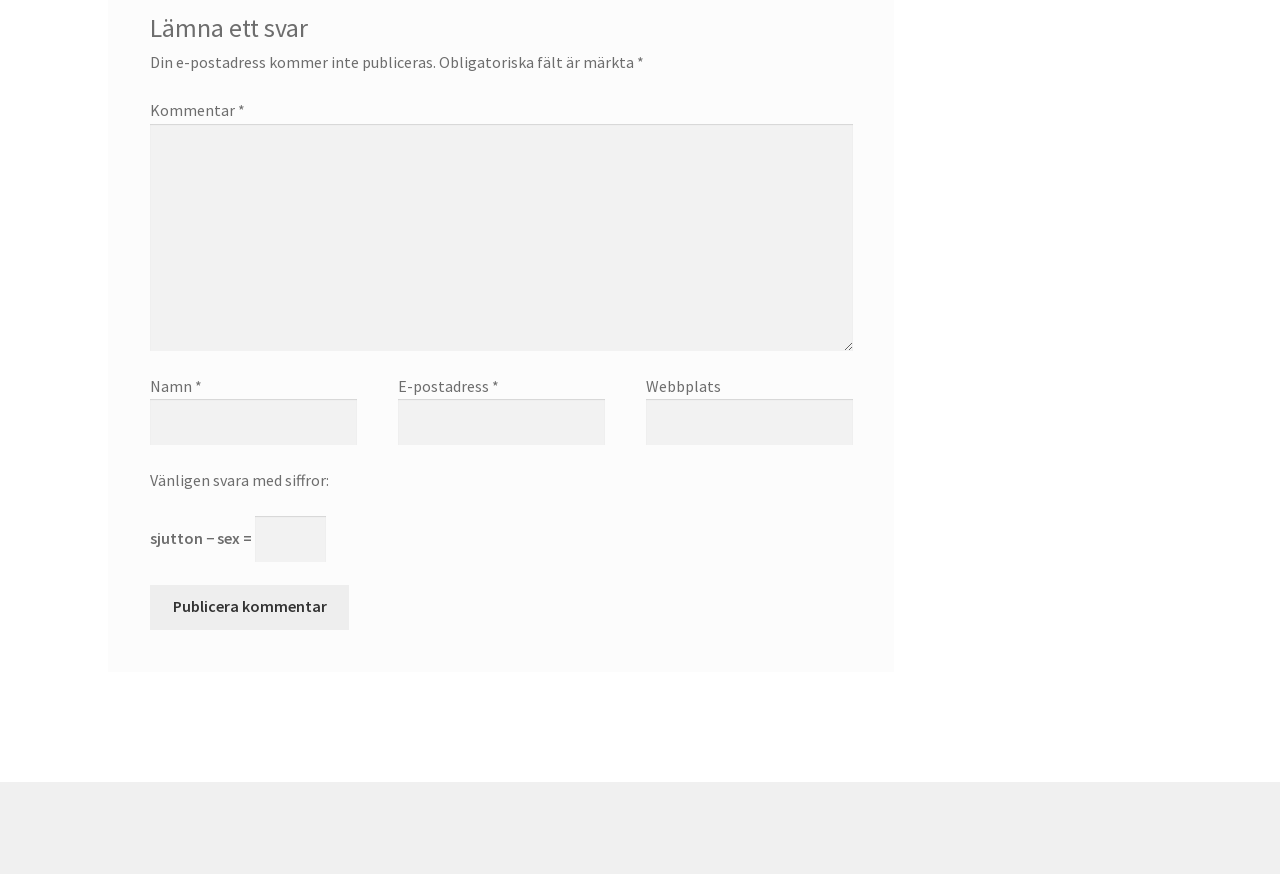Provide a single word or phrase answer to the question: 
What is required to leave a comment?

Name, email, and comment